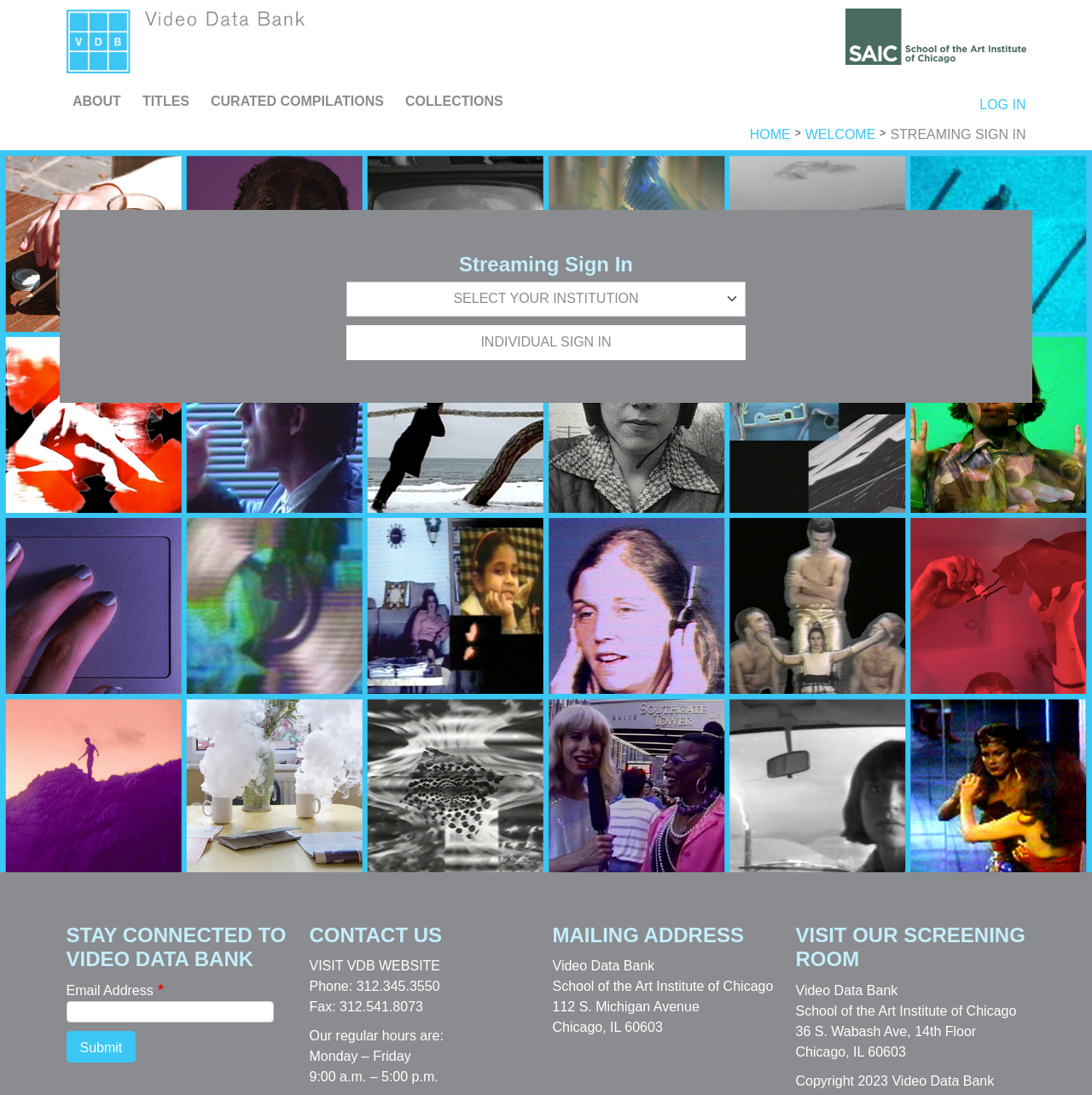Show the bounding box coordinates of the element that should be clicked to complete the task: "Click the VDB Logo".

[0.061, 0.032, 0.28, 0.041]